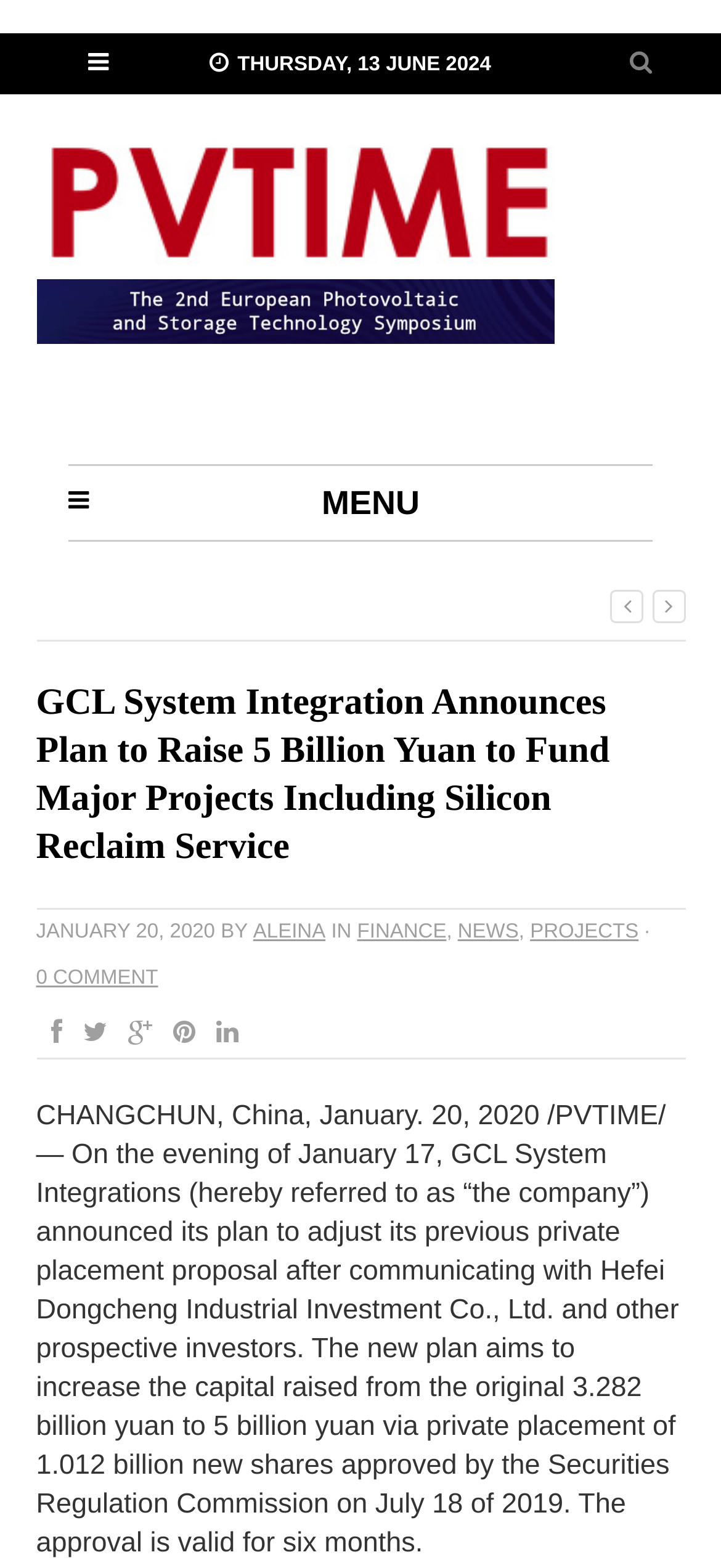Given the following UI element description: "0 Comment", find the bounding box coordinates in the webpage screenshot.

[0.05, 0.617, 0.219, 0.631]